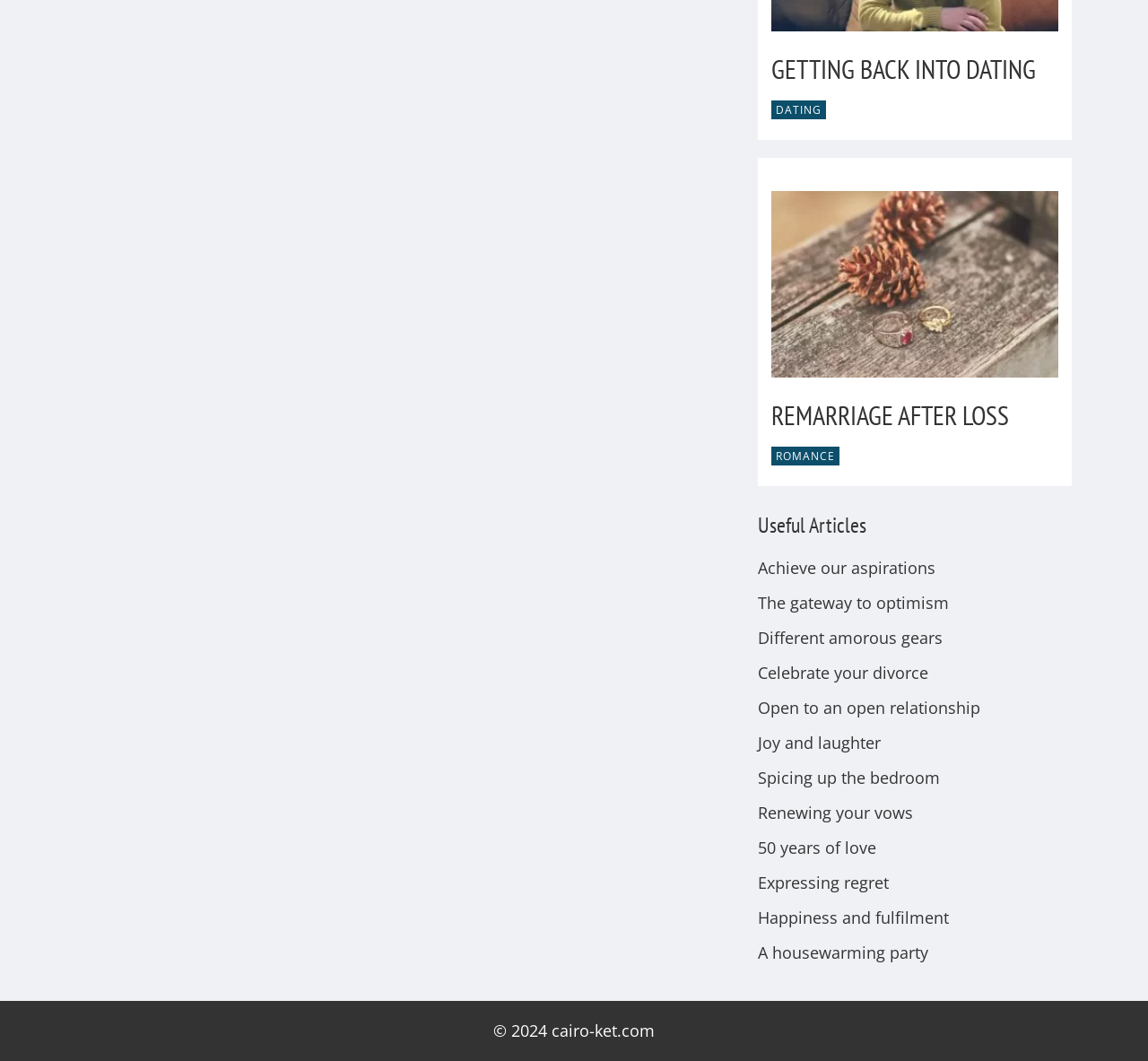What is the main topic of the webpage?
Give a detailed response to the question by analyzing the screenshot.

The main topic of the webpage can be inferred from the headings and links on the page, which include 'GETTING BACK INTO DATING', 'REMARRIAGE AFTER LOSS', and 'ROMANCE', indicating that the webpage is focused on dating and relationships.